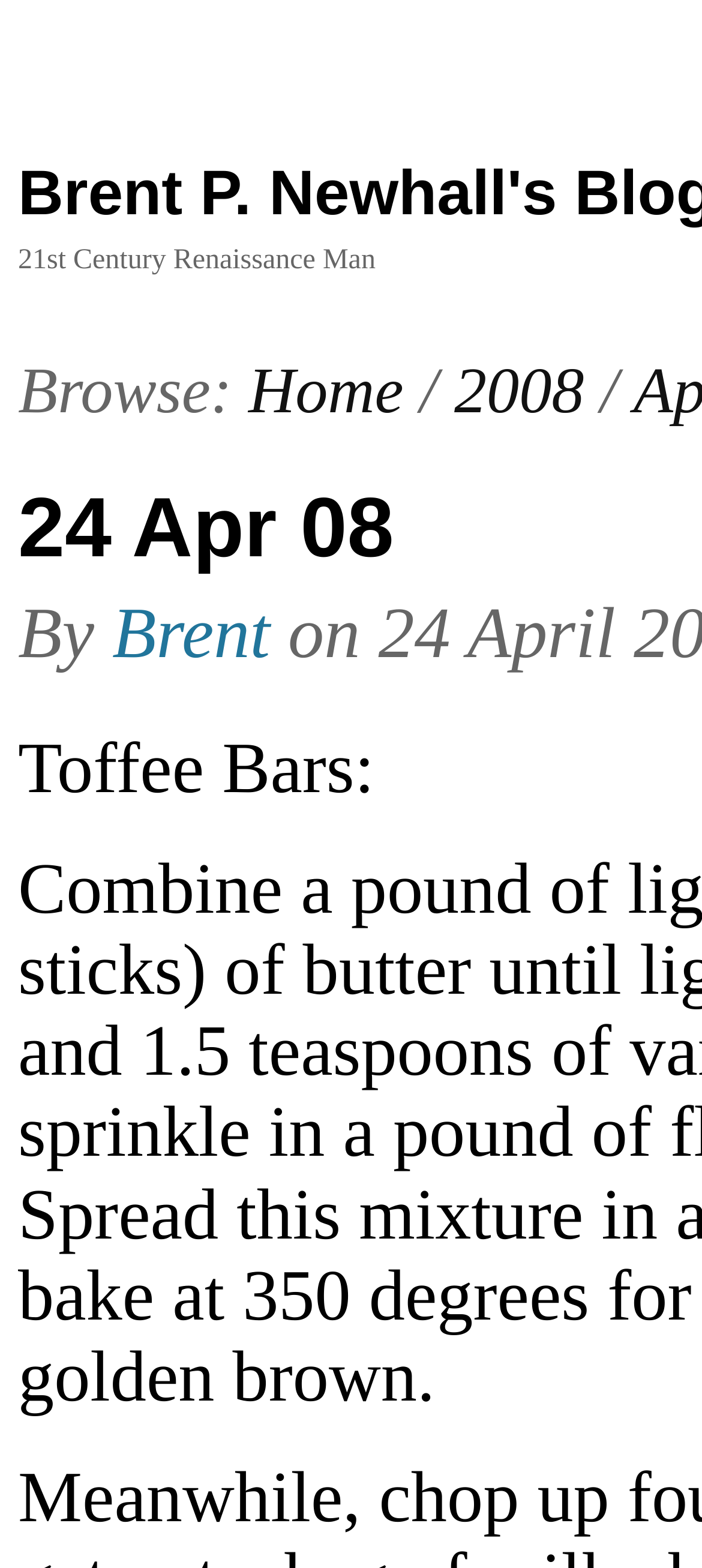Examine the image and give a thorough answer to the following question:
What is the category of the current page?

The category of the current page can be found in the navigation menu where it says '2008'. This menu is located at the top of the page and also includes links to 'Home' and other dates.